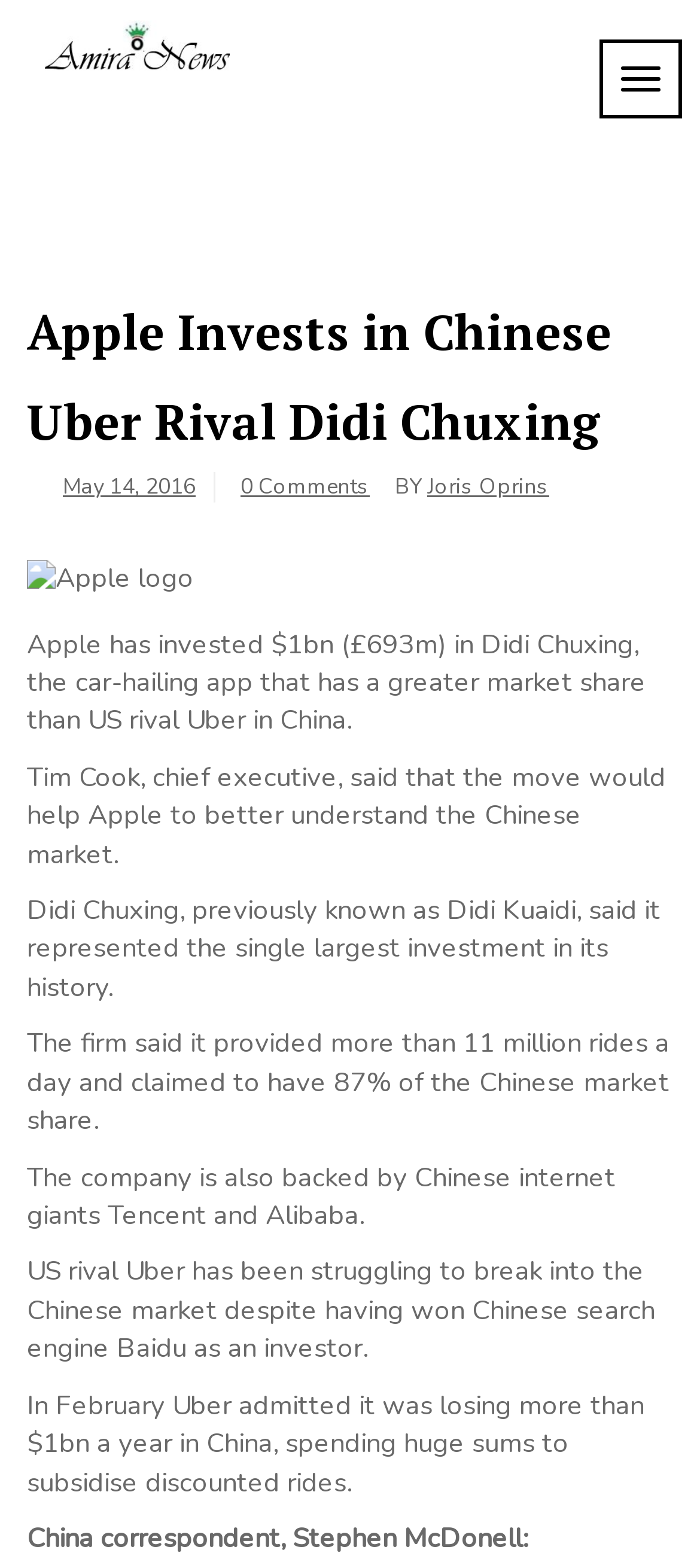Generate a comprehensive description of the webpage content.

The webpage is an article about Apple's investment in Didi Chuxing, a Chinese car-hailing app. At the top left, there is a link to "AmiraNews" accompanied by an image with the same name. Below this, there is a larger heading that also reads "AmiraNews". 

On the top right, there is a button labeled "TOGGLE NAVIGATION". When expanded, it reveals a header section that contains the article's title, "Apple Invests in Chinese Uber Rival Didi Chuxing", and a link to the publication date, "May 14, 2016". Below the title, there are links to the number of comments, "0 Comments", and the author's name, "Joris Oprins". 

To the right of the title, there is an image of the Apple logo. The main content of the article is a series of paragraphs that describe Apple's investment in Didi Chuxing, including the amount invested, the market share of Didi Chuxing, and the struggles of its US rival, Uber, in the Chinese market. The article also mentions the other investors in Didi Chuxing, such as Tencent and Alibaba.